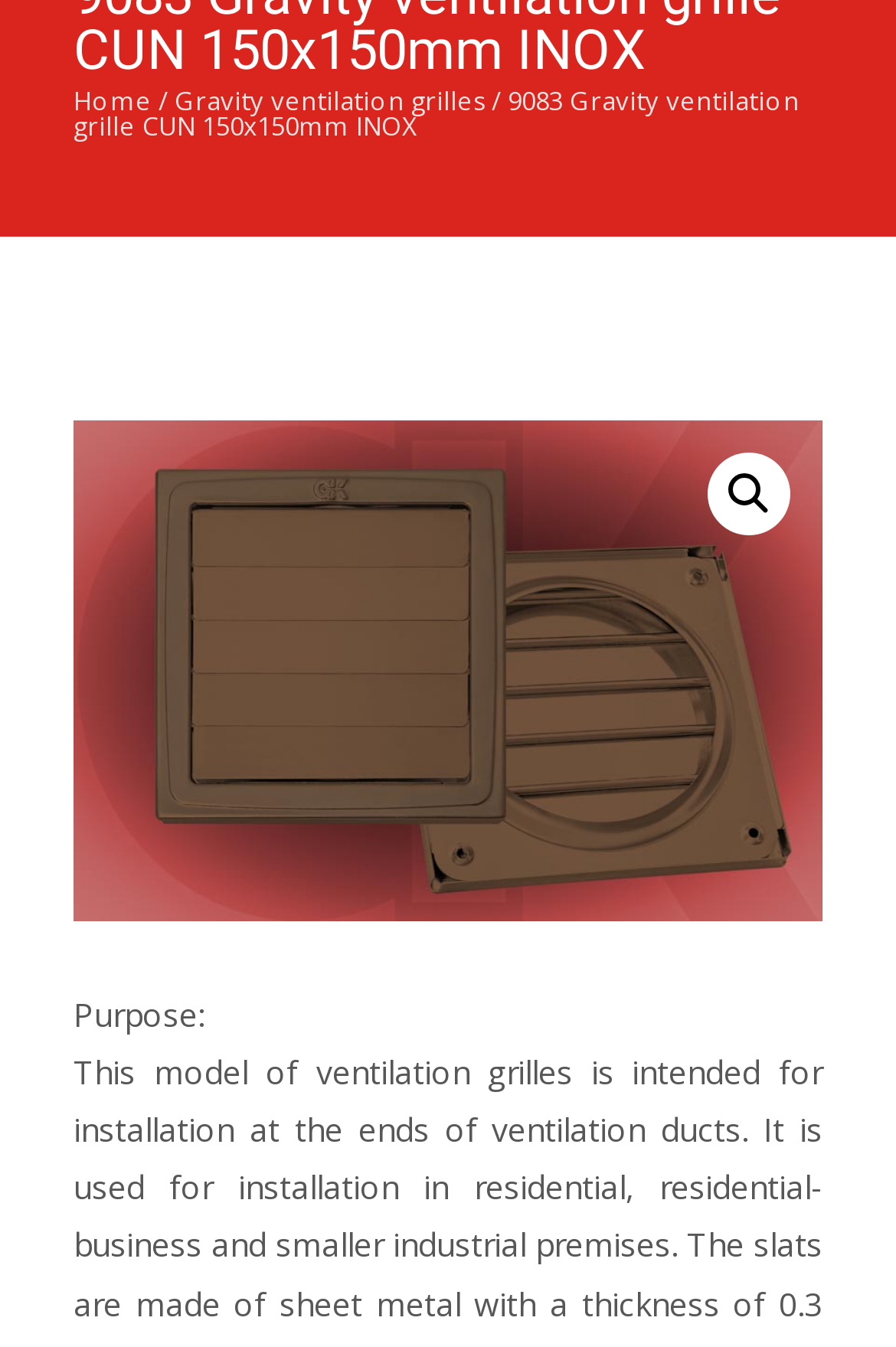Highlight the bounding box of the UI element that corresponds to this description: "title="GVR-9210"".

[0.082, 0.312, 0.918, 0.683]